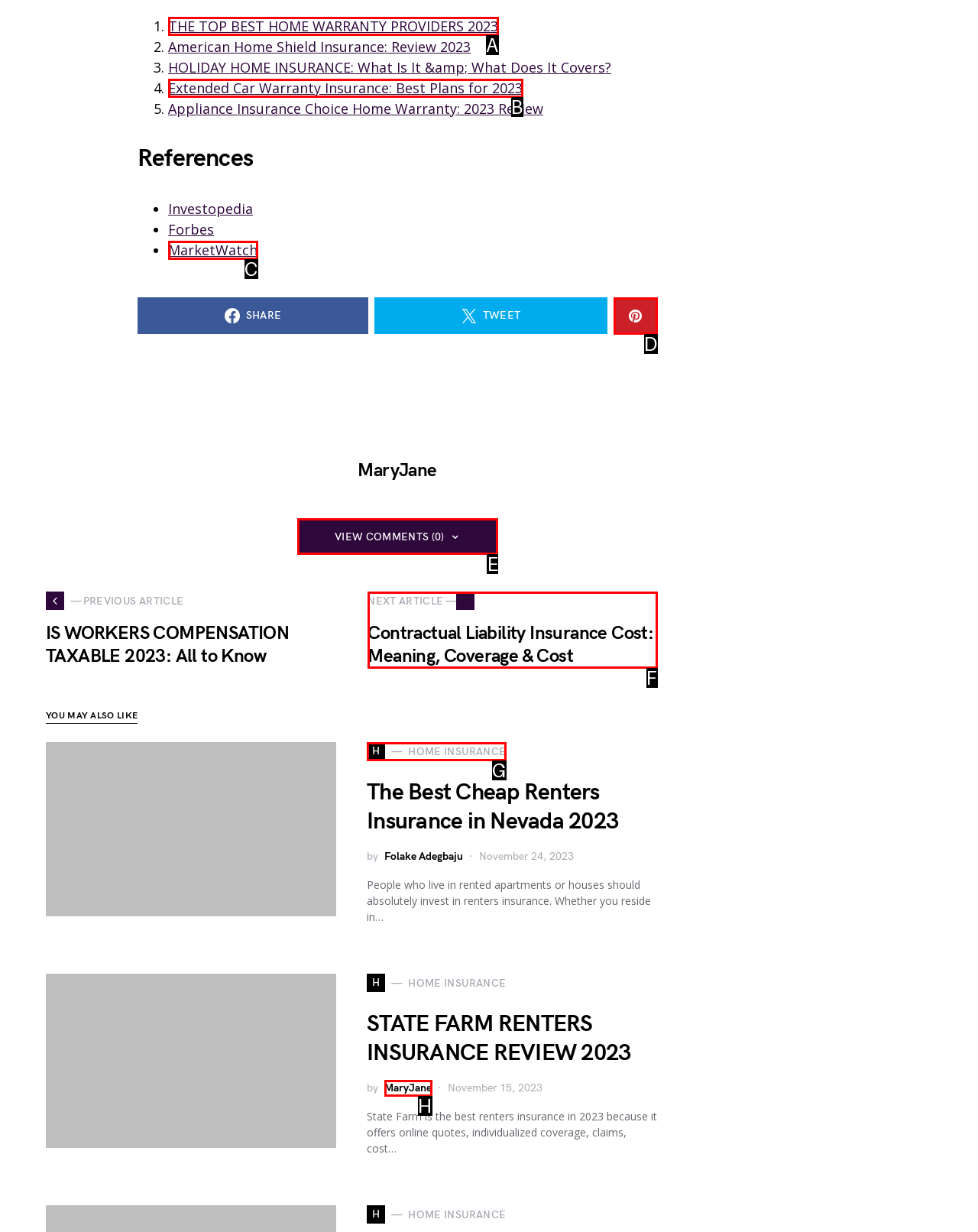To complete the task: View comments, which option should I click? Answer with the appropriate letter from the provided choices.

E